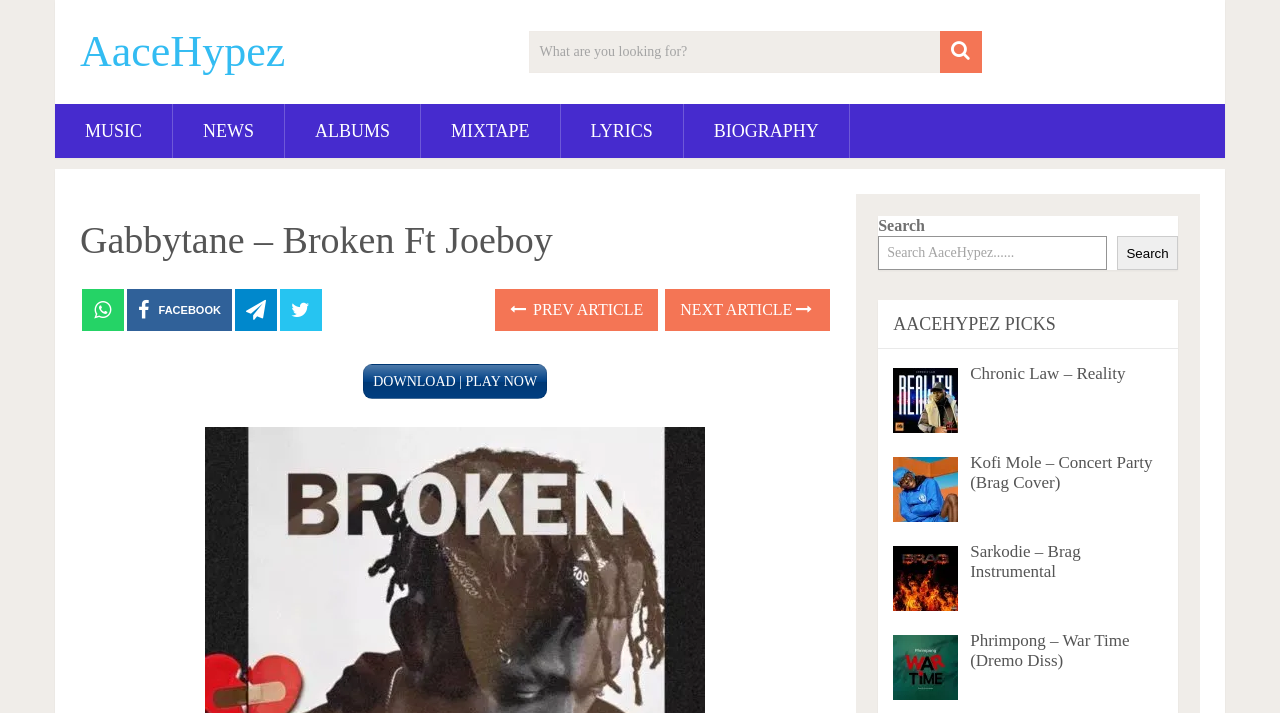Find the bounding box coordinates of the element I should click to carry out the following instruction: "Visit the MUSIC page".

[0.043, 0.146, 0.134, 0.222]